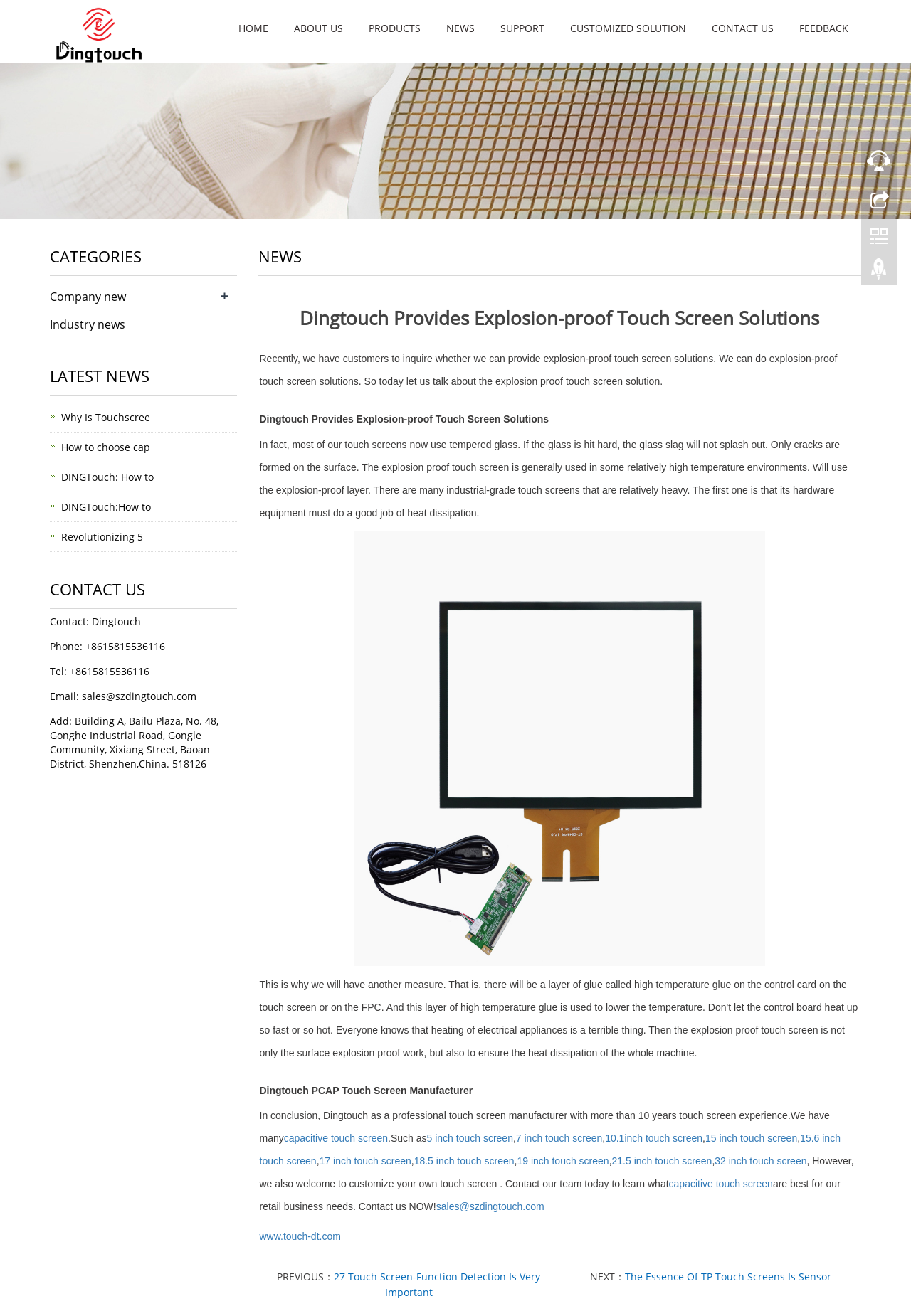Please mark the clickable region by giving the bounding box coordinates needed to complete this instruction: "Read NEWS".

[0.283, 0.172, 0.945, 0.21]